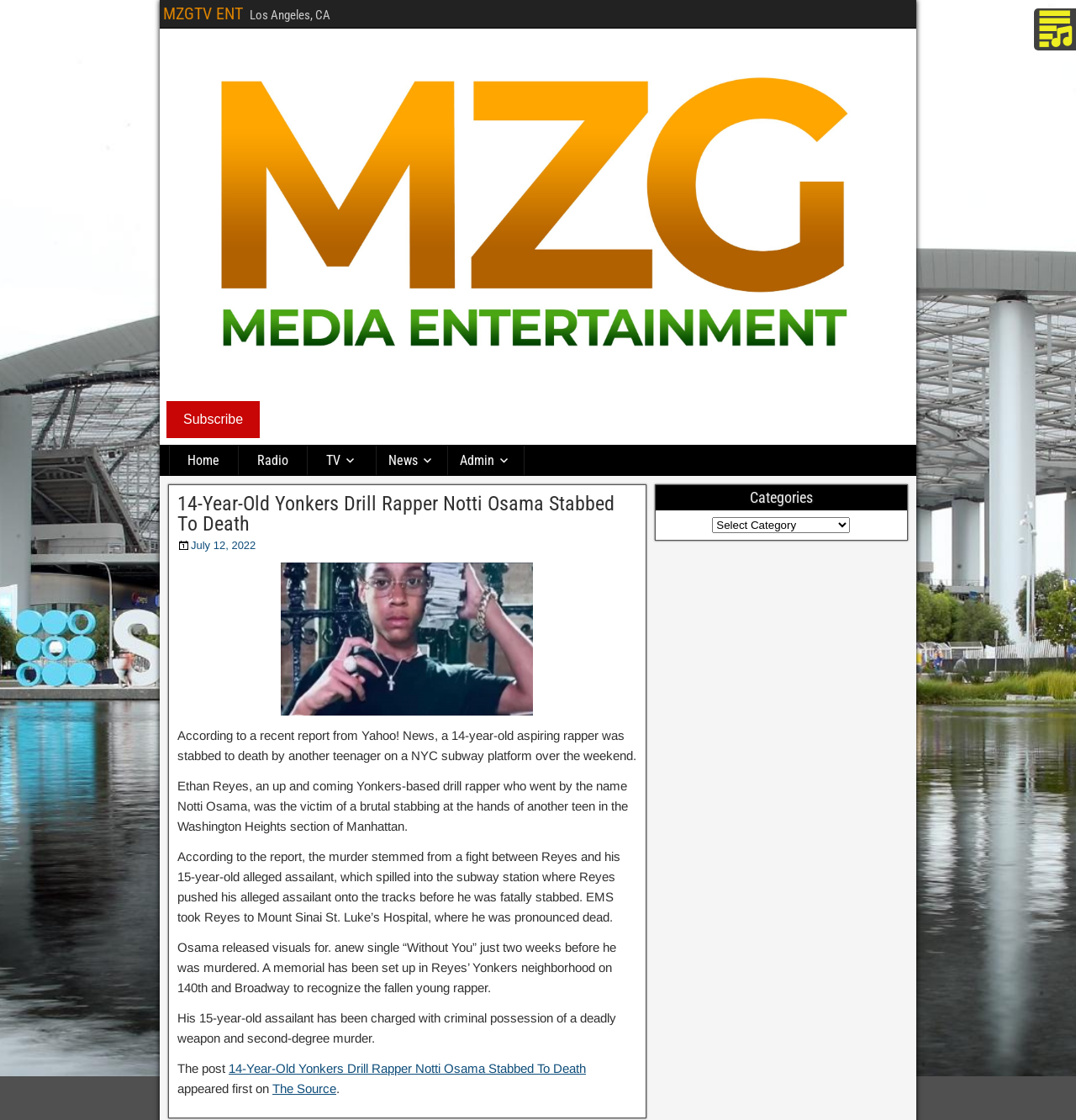Please identify the bounding box coordinates of the clickable region that I should interact with to perform the following instruction: "Read the news article". The coordinates should be expressed as four float numbers between 0 and 1, i.e., [left, top, right, bottom].

[0.165, 0.441, 0.592, 0.477]